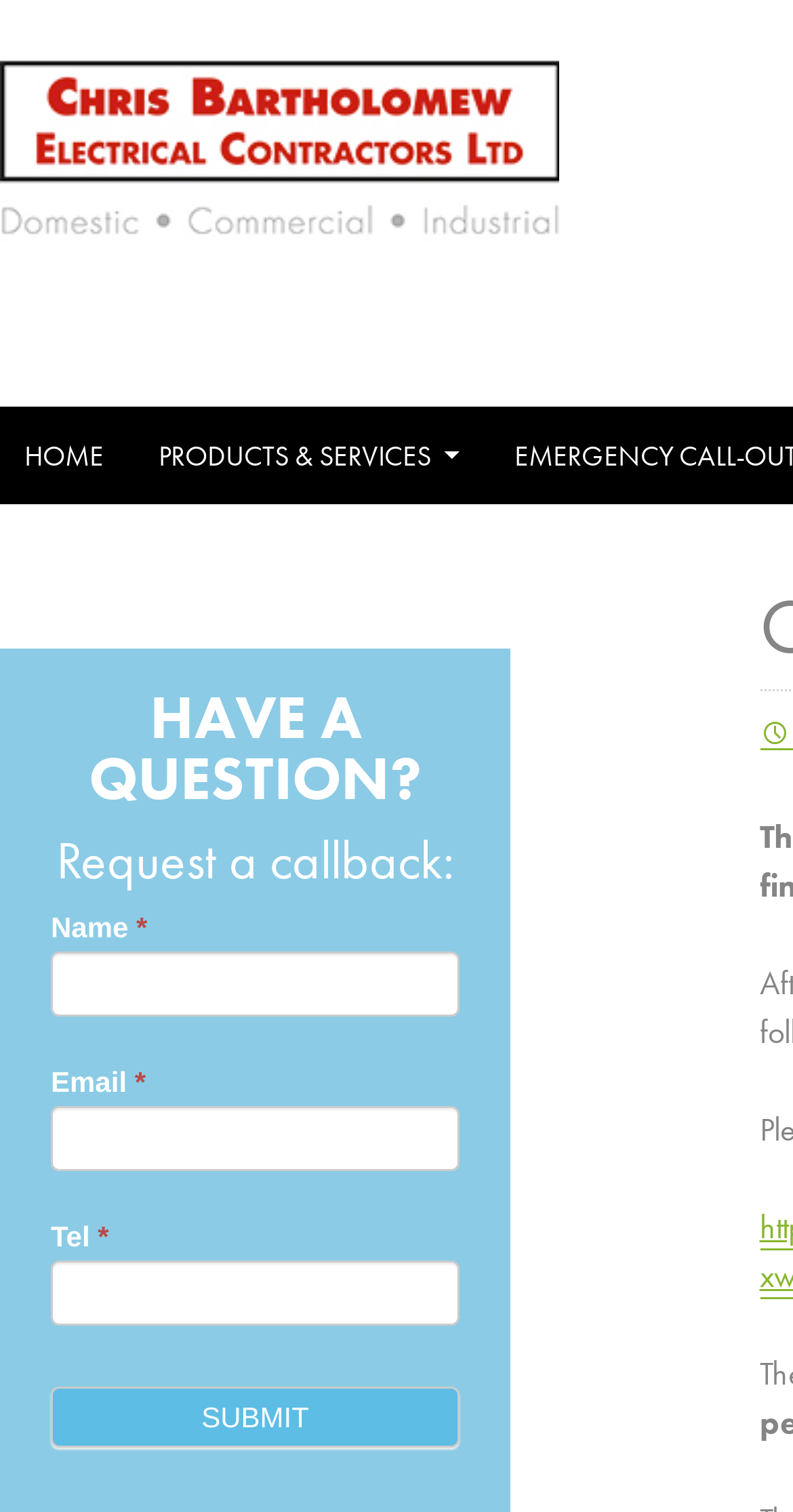Please reply to the following question with a single word or a short phrase:
What is the name of the company?

Chris Bartholomew Electrical Contractors Ltd